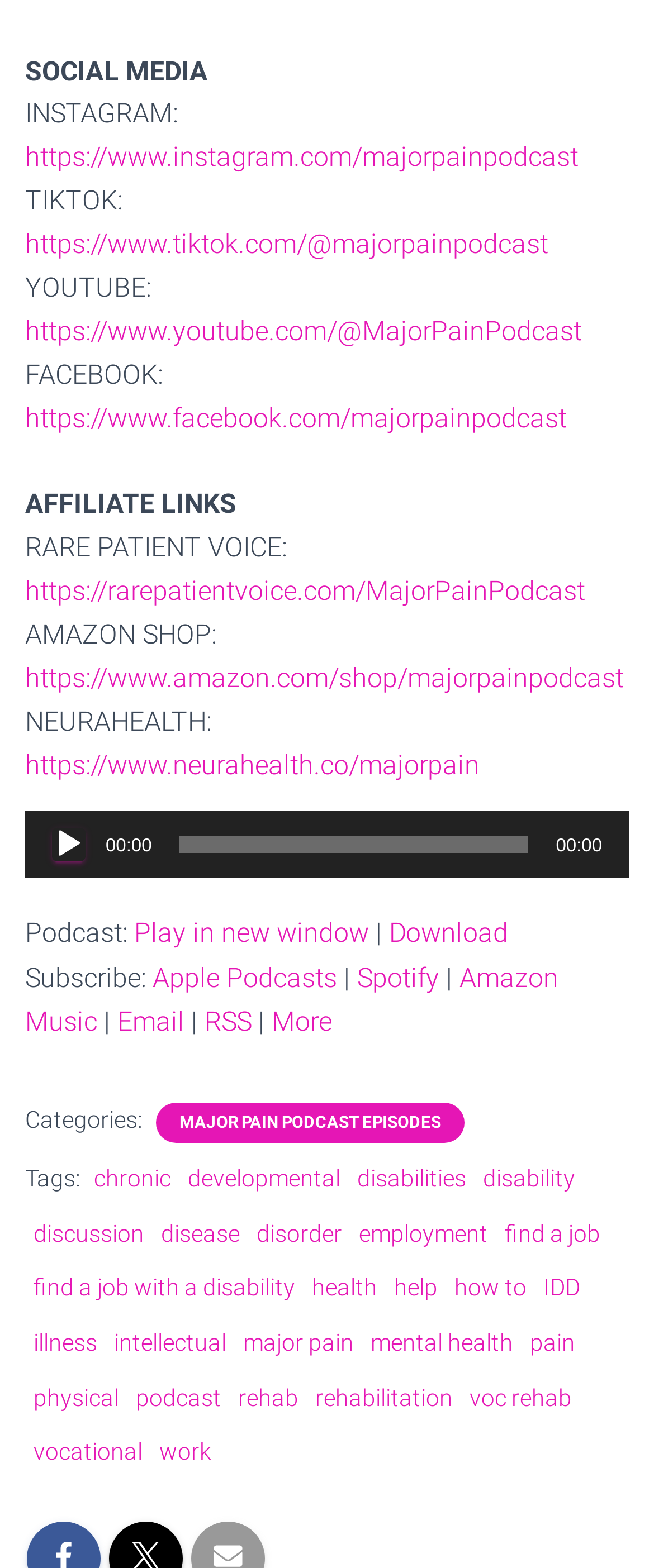Provide a short answer to the following question with just one word or phrase: What is the name of the podcast?

Major Pain Podcast